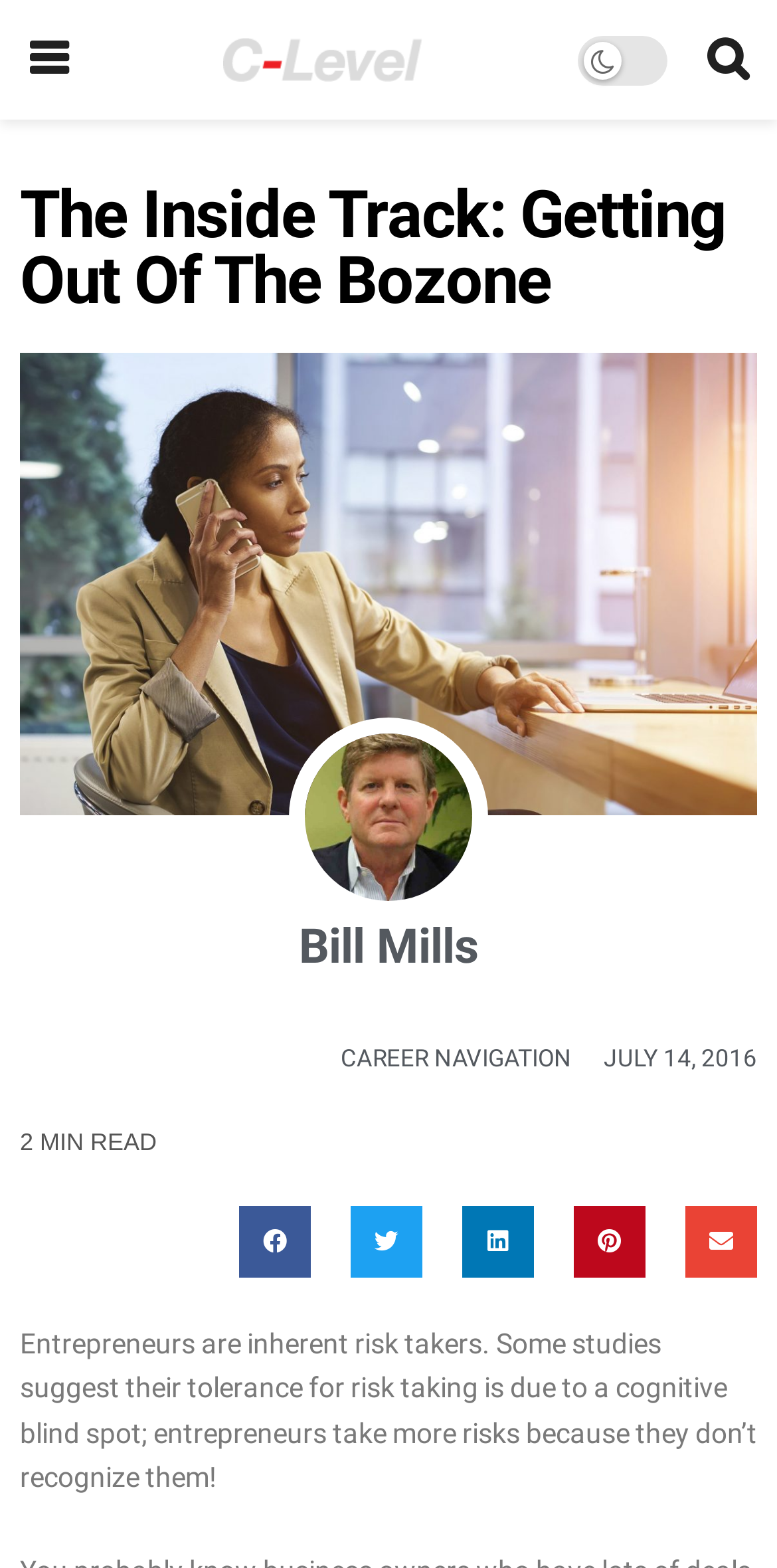Detail the various sections and features of the webpage.

This webpage appears to be an article page from C-Level Magazine, with the title "The Inside Track: Getting Out Of The Bozone". At the top left, there is a small icon represented by a Unicode character '\uf0c9', and to its right, there is a link with no text. On the top right, there is another icon represented by a Unicode character '\uf002'.

Below the top section, the main title "The Inside Track: Getting Out Of The Bozone" is prominently displayed. Underneath the title, there is a large image that spans almost the entire width of the page.

To the right of the image, there is a link with the text "Bill Mills", accompanied by a small image of the same name. Below this link, there is another link with the same text "Bill Mills", but this time it is a heading.

Further down, there are two more links: "CAREER NAVIGATION" and "JULY 14, 2016", positioned side by side. Above these links, there is a small text "2 MIN READ" indicating the estimated reading time of the article.

The main content of the article starts below, with a paragraph of text that discusses entrepreneurs and their risk-taking behavior.